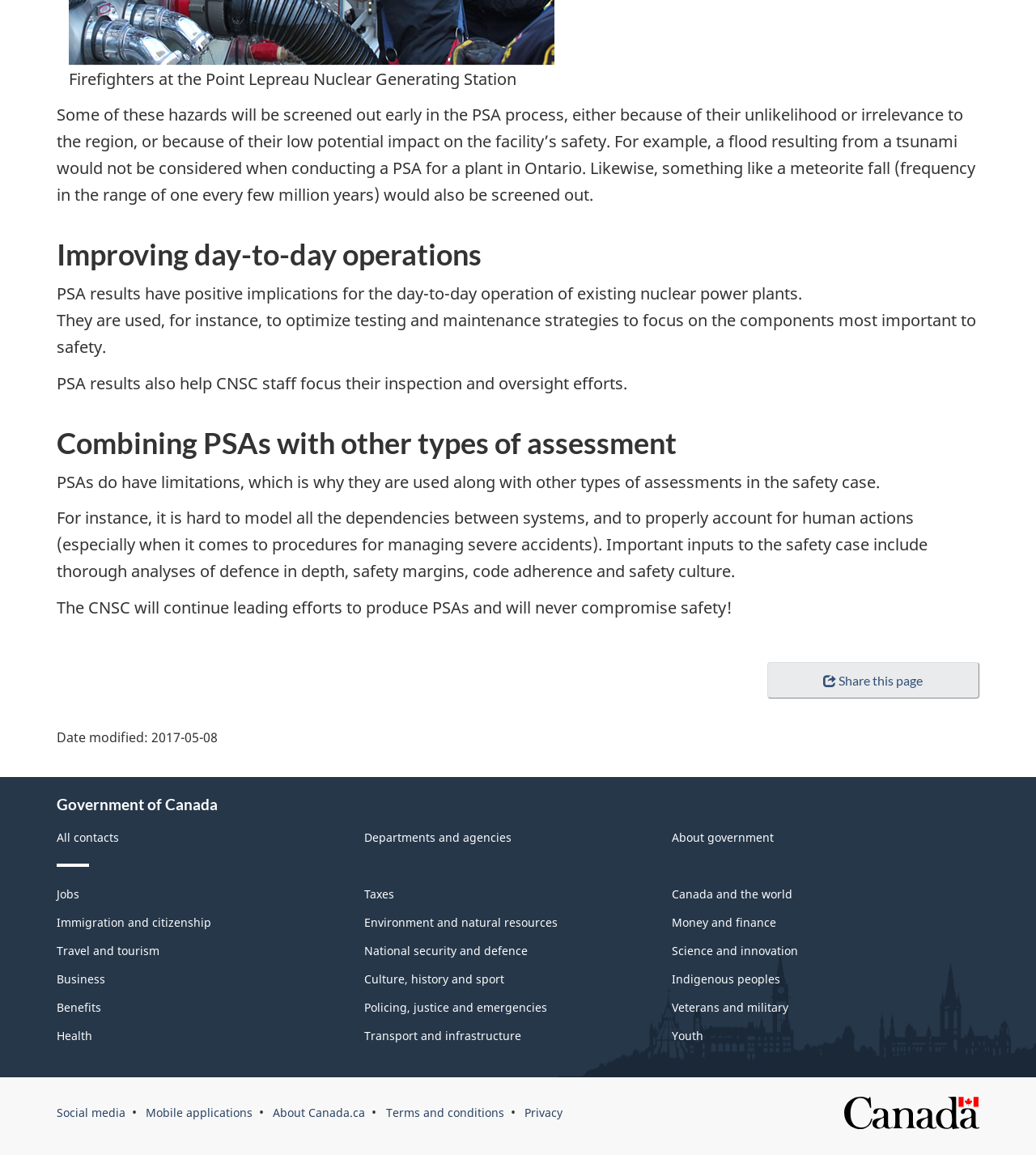What is the Government of Canada's stance on safety?
Please answer the question as detailed as possible.

The webpage explicitly states that the CNSC will continue leading efforts to produce PSAs and will never compromise safety, indicating the Government of Canada's commitment to prioritizing safety.